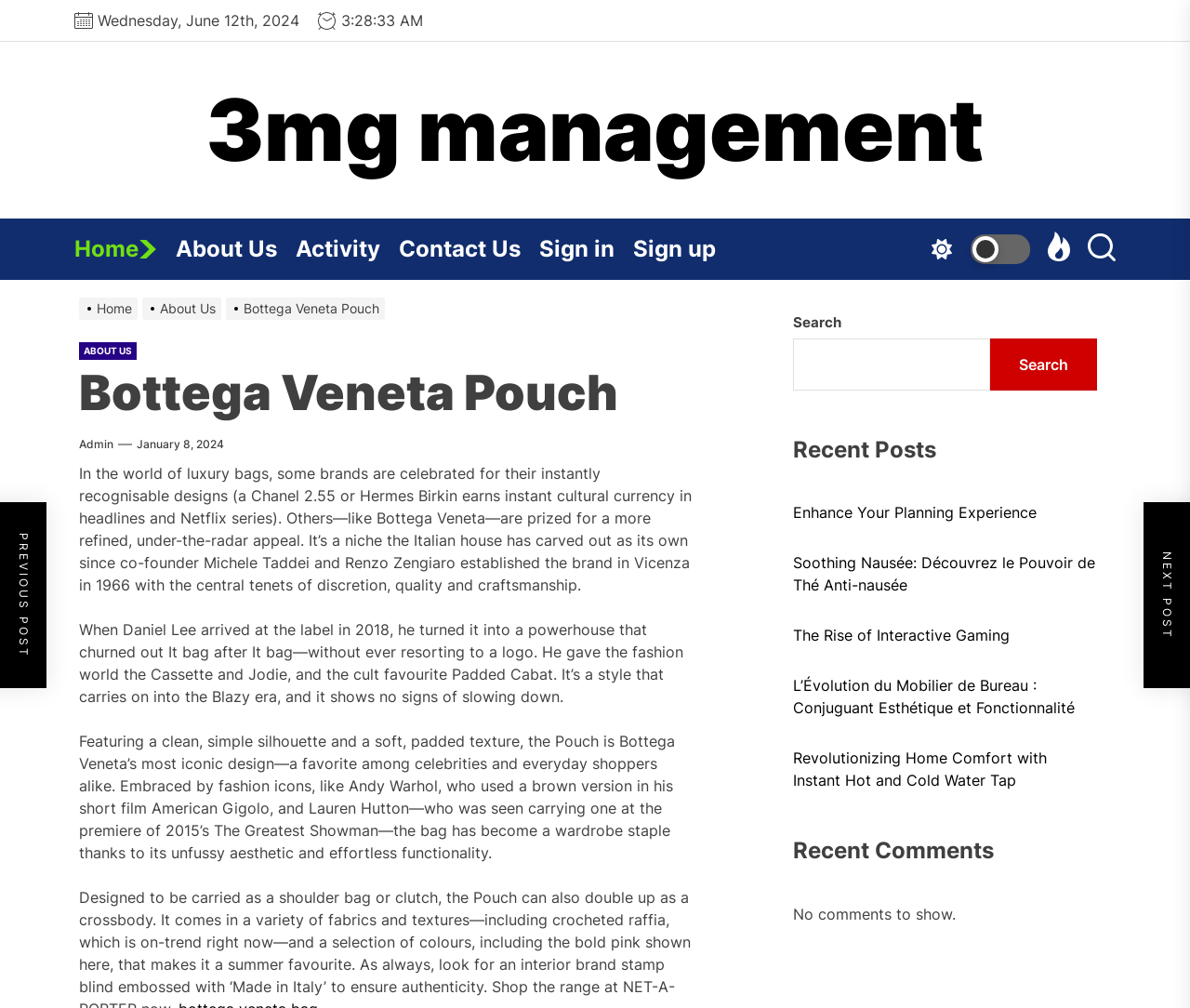What is the date displayed at the top?
Use the screenshot to answer the question with a single word or phrase.

Wednesday, June 12th, 2024